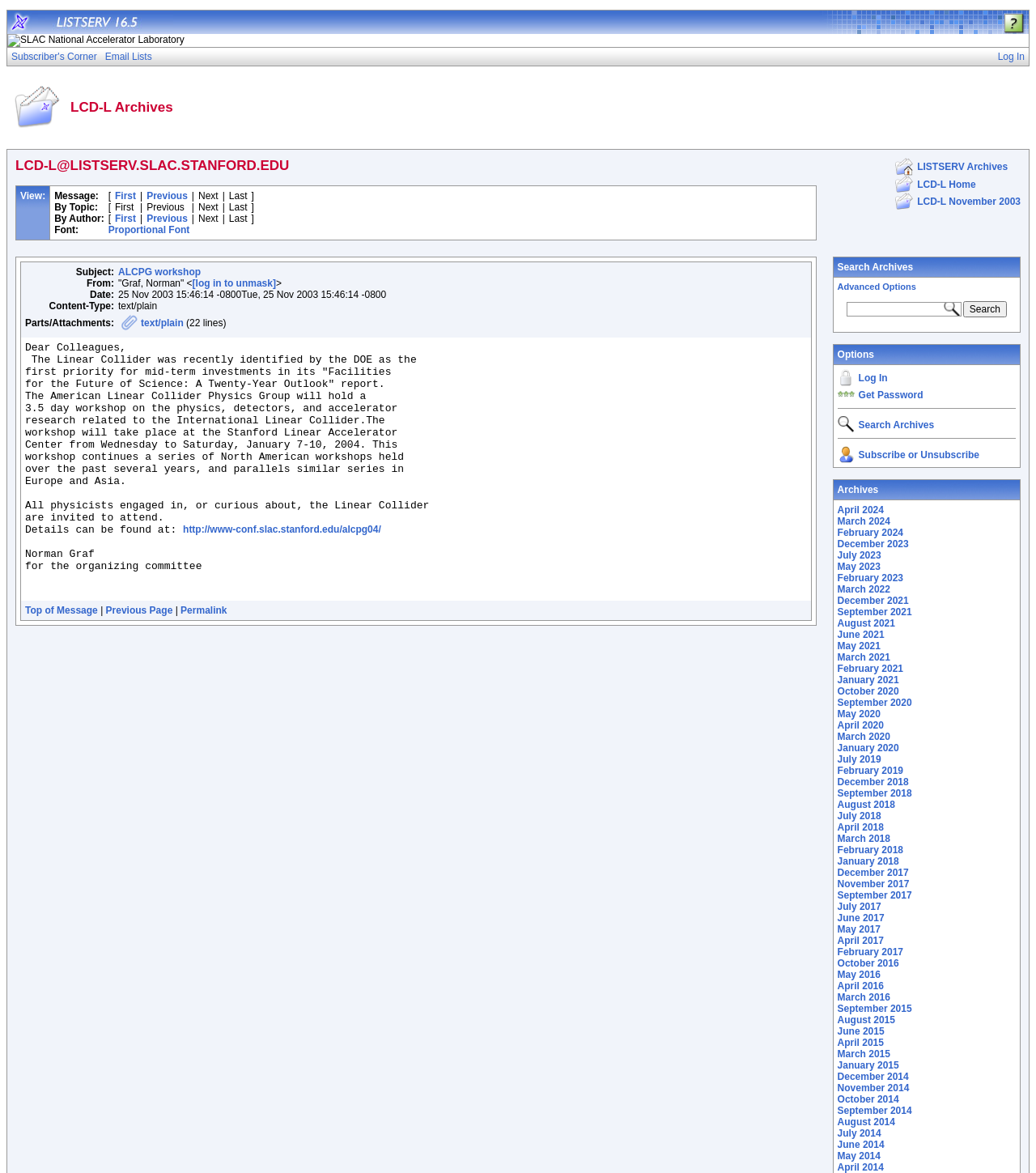Provide the bounding box coordinates for the specified HTML element described in this description: "February 2017". The coordinates should be four float numbers ranging from 0 to 1, in the format [left, top, right, bottom].

[0.808, 0.807, 0.872, 0.816]